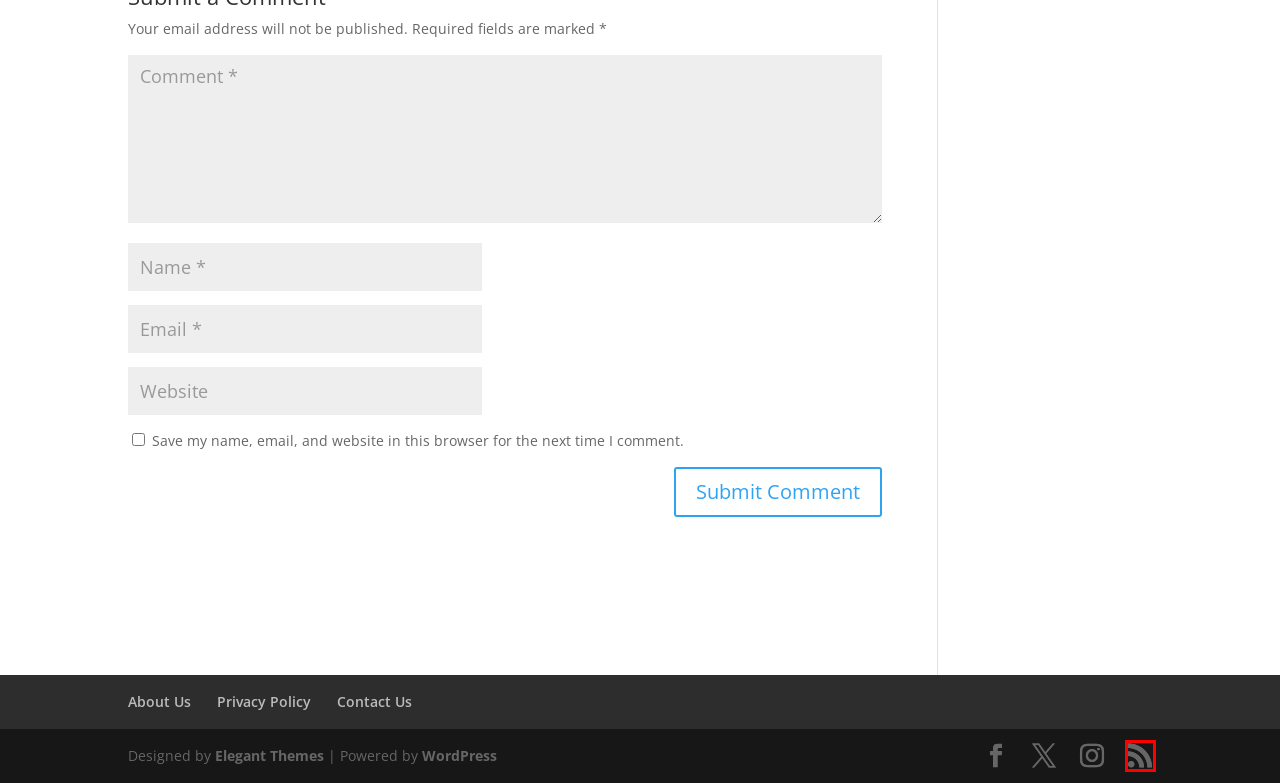Given a screenshot of a webpage with a red bounding box highlighting a UI element, determine which webpage description best matches the new webpage that appears after clicking the highlighted element. Here are the candidates:
A. Best Review Home - HOME OF THE BEST & REVIEW
B. How to Use Everstart Jump Starter: Complete Guide - Best Review Home
C. Privacy Policy - Best Review Home
D. About Us - Best Review Home
E. Best Review Home
F. How to Dilute Cow Milk for Kittens: Step-by-Step Guide - Best Review Home
G. Review Archives - Best Review Home
H. The Most Popular WordPress Themes In The World

E